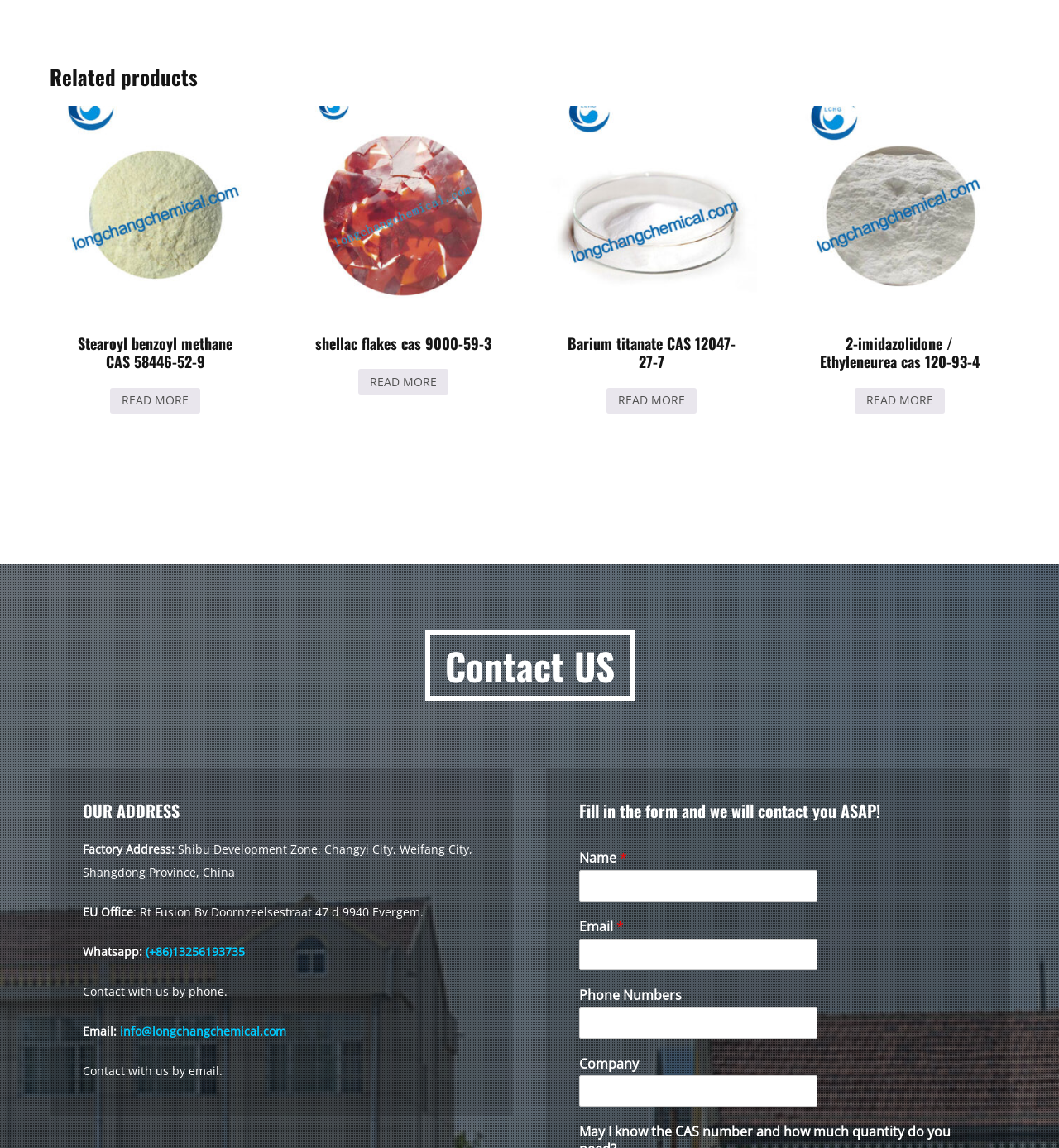What is the phone number to contact the company?
Look at the image and respond with a single word or a short phrase.

(+86)13256193735